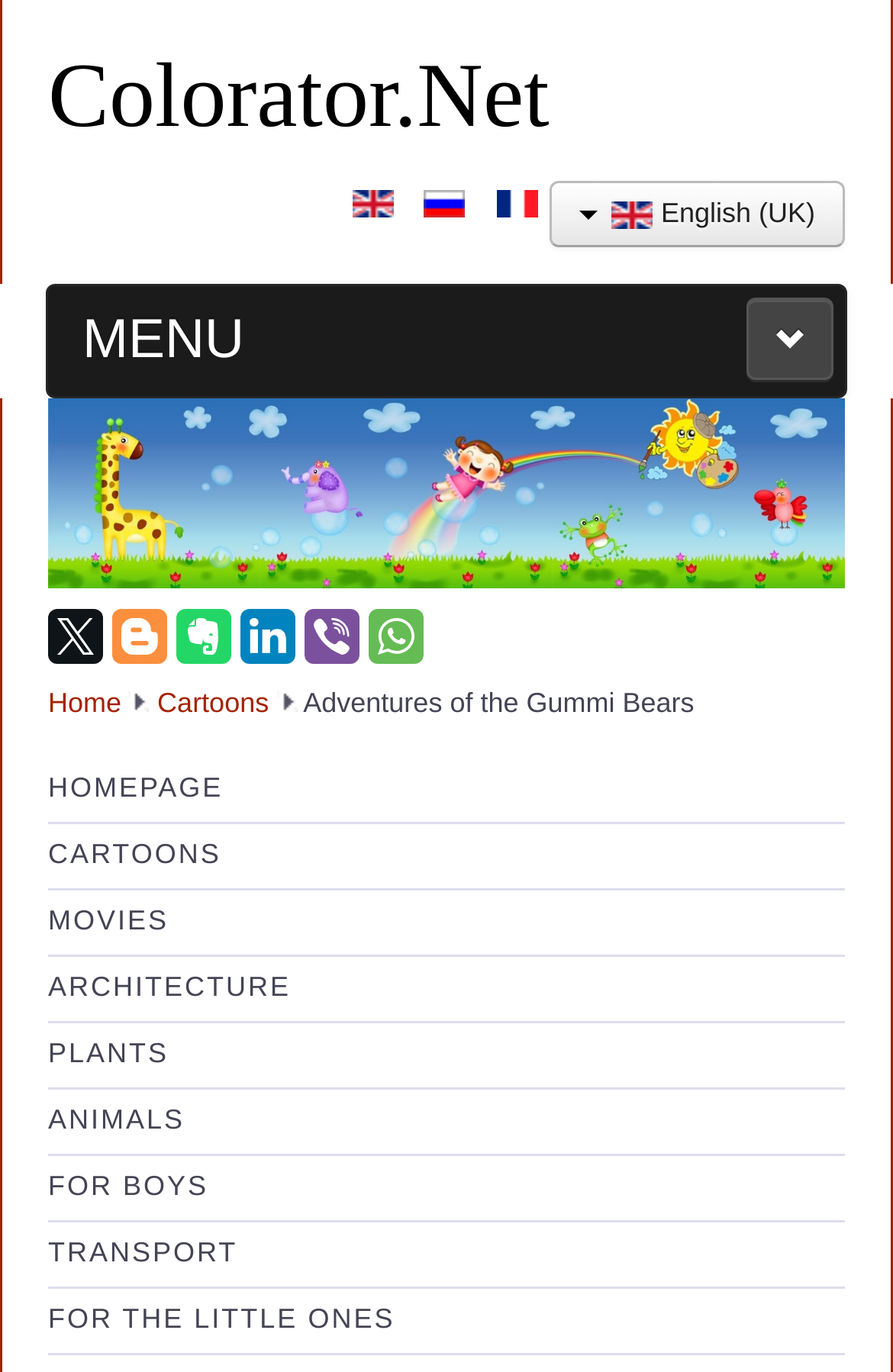Create a detailed summary of all the visual and textual information on the webpage.

The webpage is about coloring pages for children, specifically featuring the cartoon "Adventures of the Gummi Bears". At the top left, there is a heading "Colorator.Net" with a link to the website. Below it, there are three language options: English (UK), Русский (RU), and Français (FR), each with a corresponding flag icon.

To the right of the language options, there is a "MENU" label. Below the menu label, there are social media links to Twitter, Blogger, Evernote, LinkedIn, Viber, and WhatsApp, arranged horizontally.

Further down, there is a navigation menu with links to "Home", "Cartoons", and a highlighted link to "Adventures of the Gummi Bears". Below the navigation menu, there are more links to various categories, including "HOMEPAGE", "CARTOONS", "MOVIES", "ARCHITECTURE", "PLANTS", "ANIMALS", "FOR BOYS", "TRANSPORT", and "FOR THE LITTLE ONES", arranged vertically.